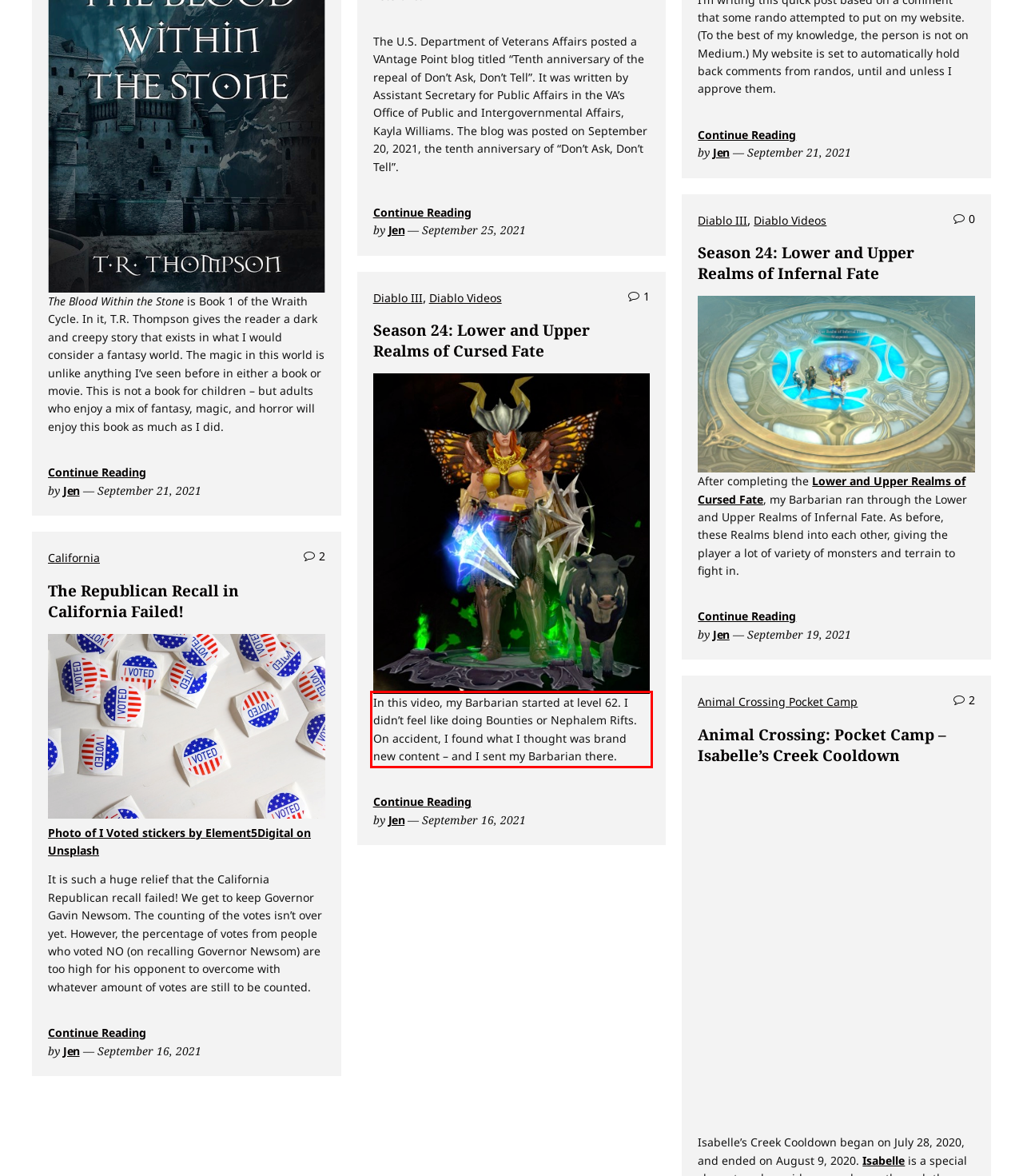Within the screenshot of the webpage, locate the red bounding box and use OCR to identify and provide the text content inside it.

In this video, my Barbarian started at level 62. I didn’t feel like doing Bounties or Nephalem Rifts. On accident, I found what I thought was brand new content – and I sent my Barbarian there.